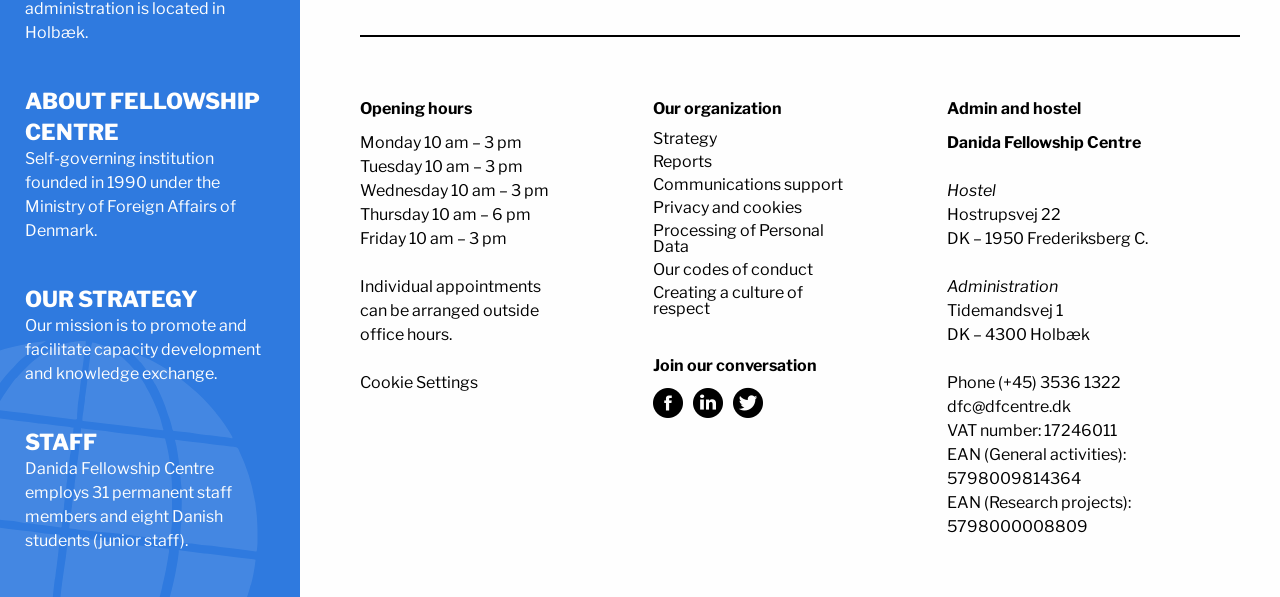Based on the element description: "Communications support", identify the bounding box coordinates for this UI element. The coordinates must be four float numbers between 0 and 1, listed as [left, top, right, bottom].

[0.51, 0.293, 0.659, 0.325]